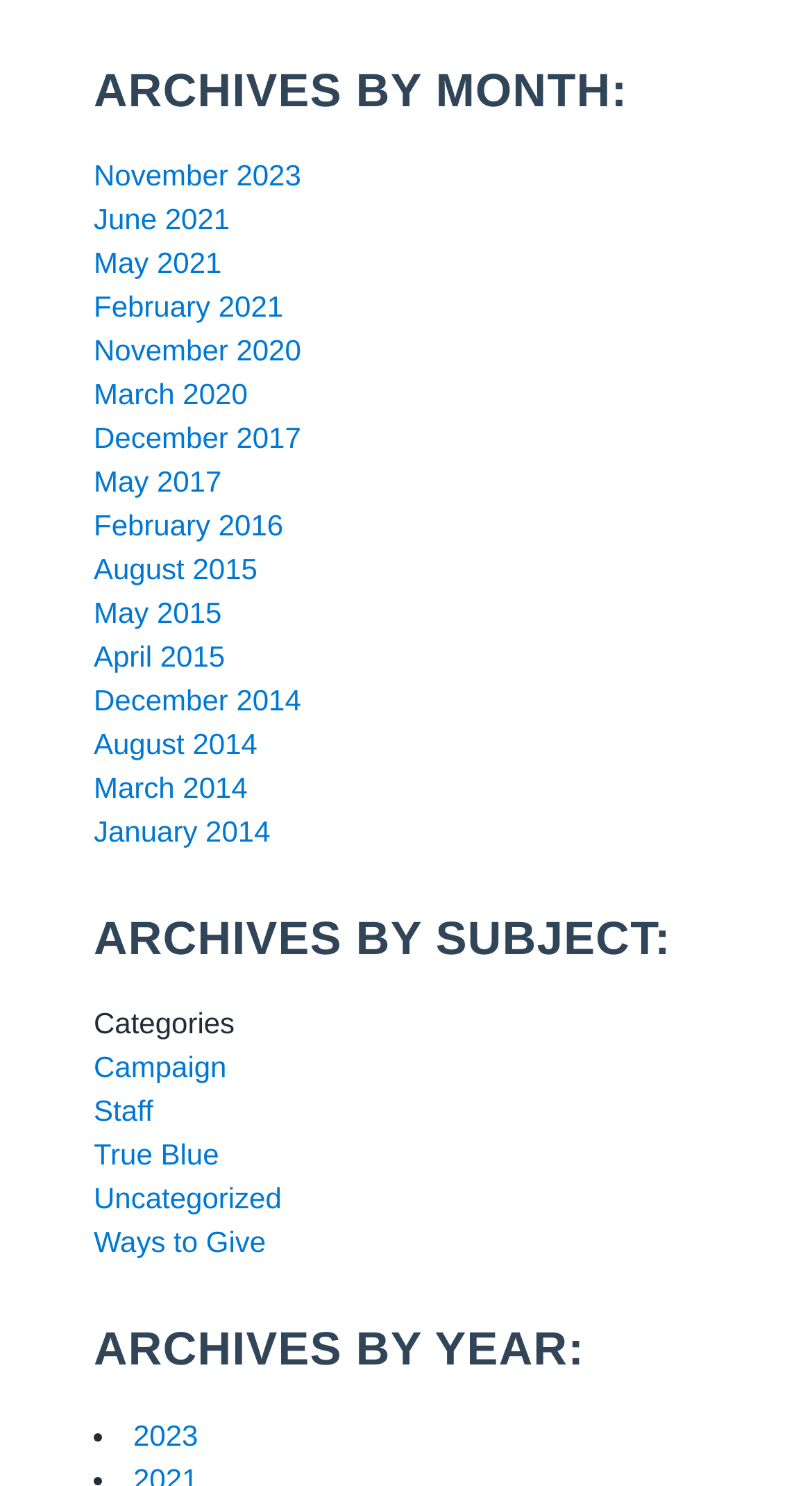Please identify the bounding box coordinates of the element that needs to be clicked to execute the following command: "Go to 2023 archives". Provide the bounding box using four float numbers between 0 and 1, formatted as [left, top, right, bottom].

[0.164, 0.954, 0.244, 0.977]